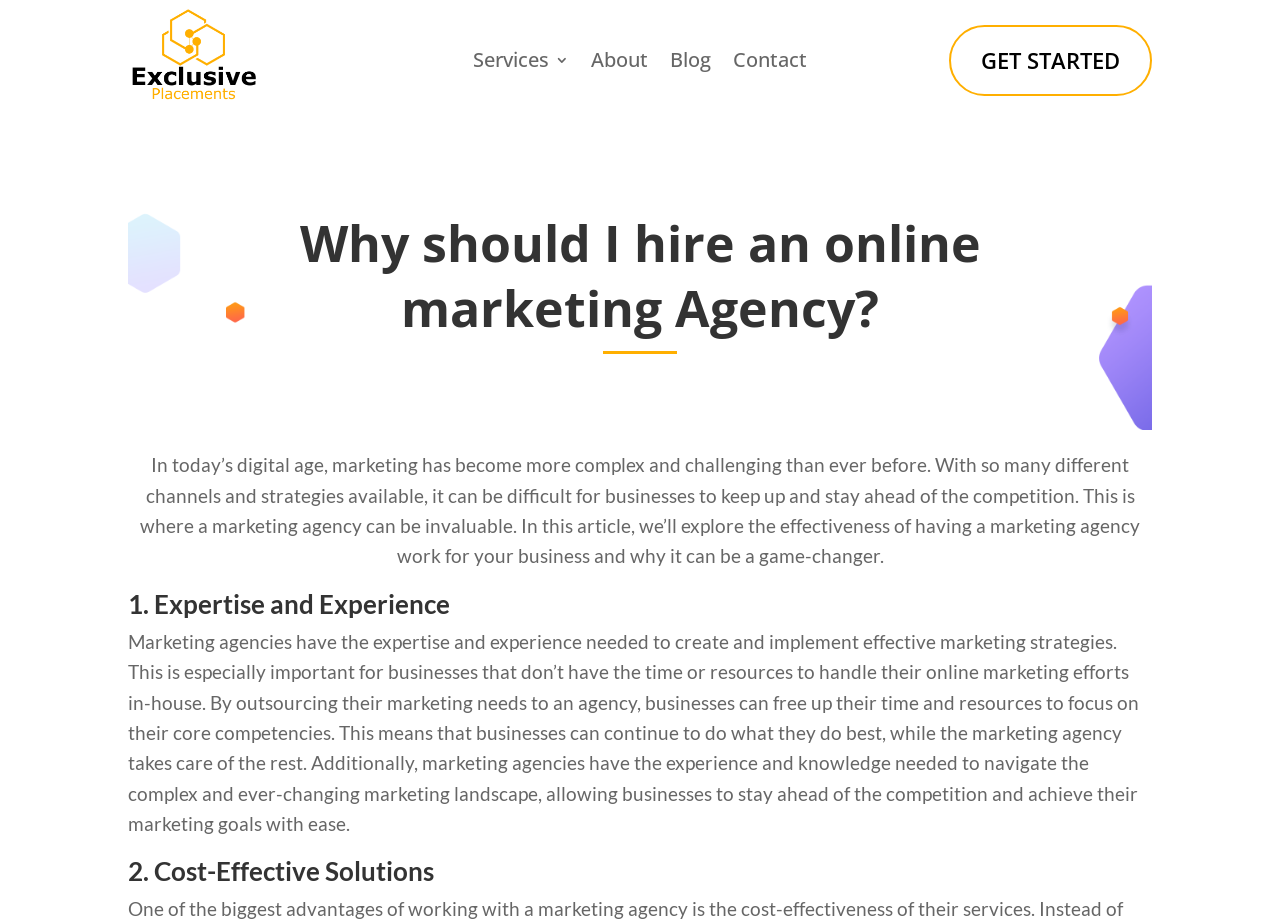Identify the bounding box of the HTML element described here: "Contact". Provide the coordinates as four float numbers between 0 and 1: [left, top, right, bottom].

[0.573, 0.057, 0.63, 0.081]